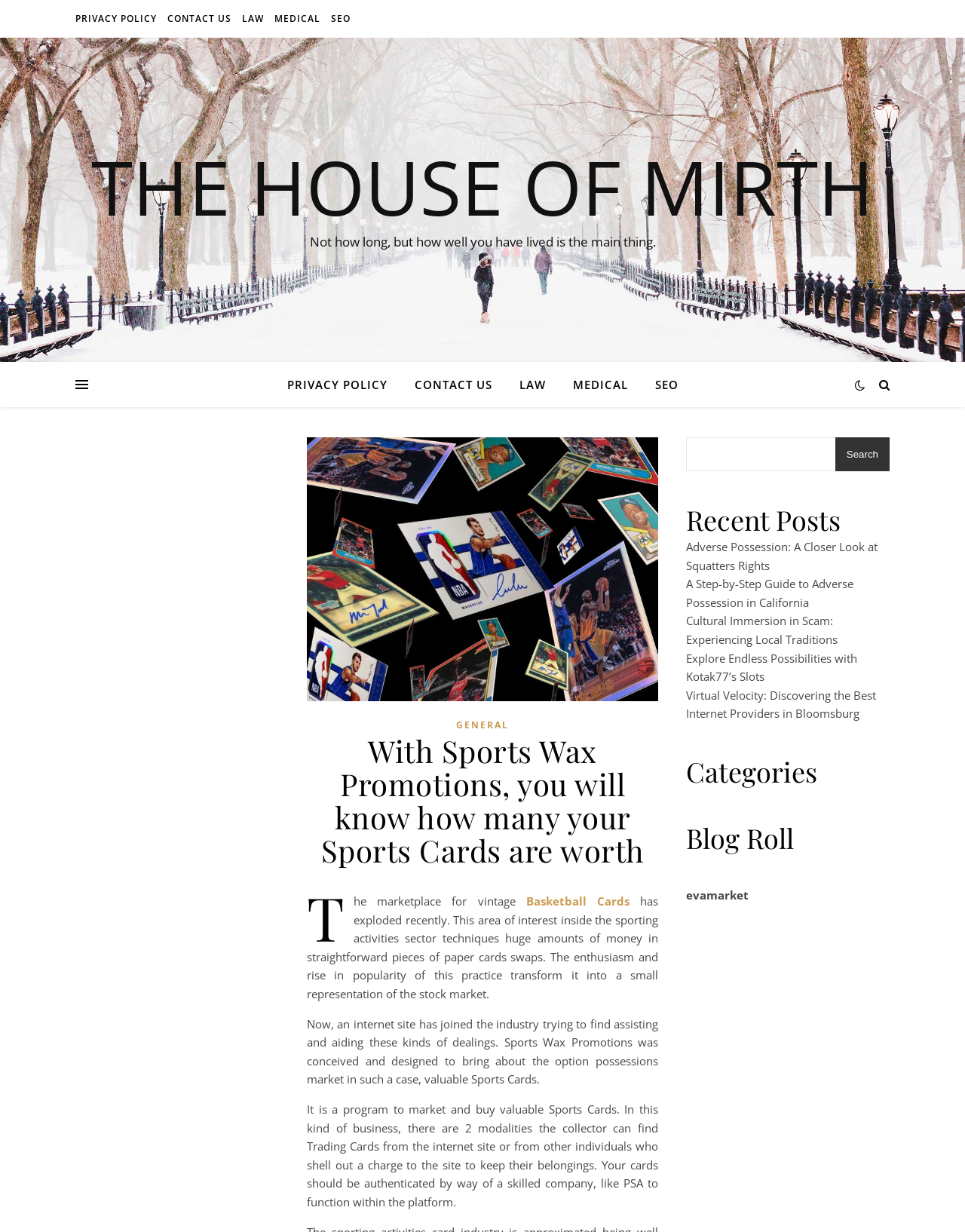Construct a comprehensive description capturing every detail on the webpage.

The webpage is about Sports Wax Promotions, a platform for buying and selling valuable sports cards. At the top, there are several links to pages such as "PRIVACY POLICY", "CONTACT US", "LAW", "MEDICAL", and "SEO". Below these links, there is a large header with the title "THE HOUSE OF MIRTH" and a quote "Not how long, but how well you have lived is the main thing." 

On the left side, there is a table of contents with links to various pages, including "PRIVACY POLICY", "CONTACT US", "LAW", "MEDICAL", and "SEO", which are repeated from the top. Below this table, there is a section with a header "With Sports Wax Promotions, you will know how many your Sports Cards are worth" and a paragraph of text explaining the concept of Sports Wax Promotions.

To the right of this section, there is a complementary section with a header "GENERAL" and a paragraph of text about the marketplace for vintage basketball cards. Below this, there are several paragraphs of text explaining the concept of Sports Wax Promotions and how it works.

Further down, there is a search bar with a button labeled "Search". Below the search bar, there is a section with a header "Recent Posts" and several links to blog posts with titles such as "Adverse Possession: A Closer Look at Squatters Rights" and "Explore Endless Possibilities with Kotak77’s Slots". There are also headers for "Categories" and "Blog Roll" with links to other pages.

Overall, the webpage is focused on explaining the concept of Sports Wax Promotions and providing links to related pages and blog posts.